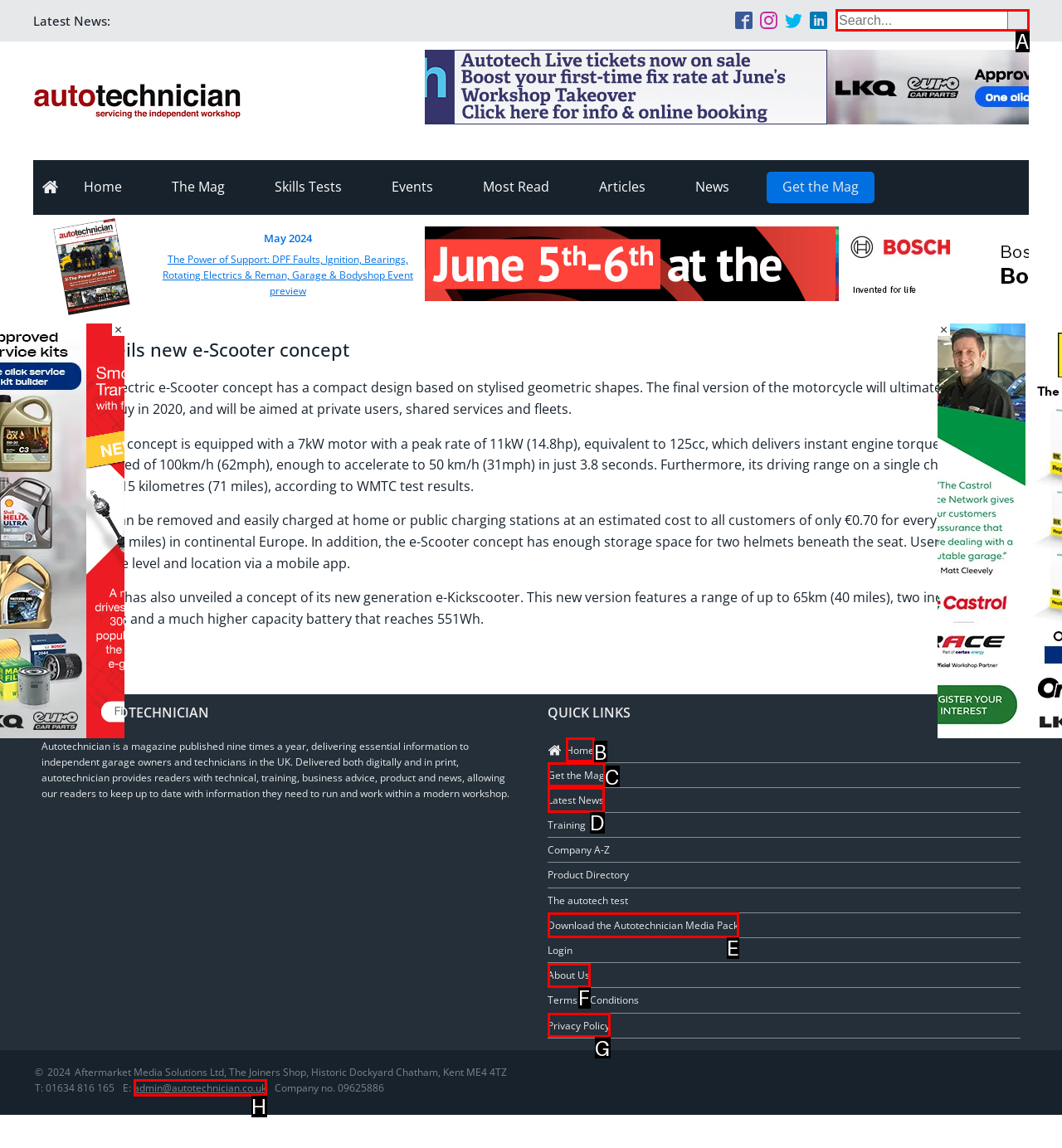Select the proper UI element to click in order to perform the following task: Search for something. Indicate your choice with the letter of the appropriate option.

A